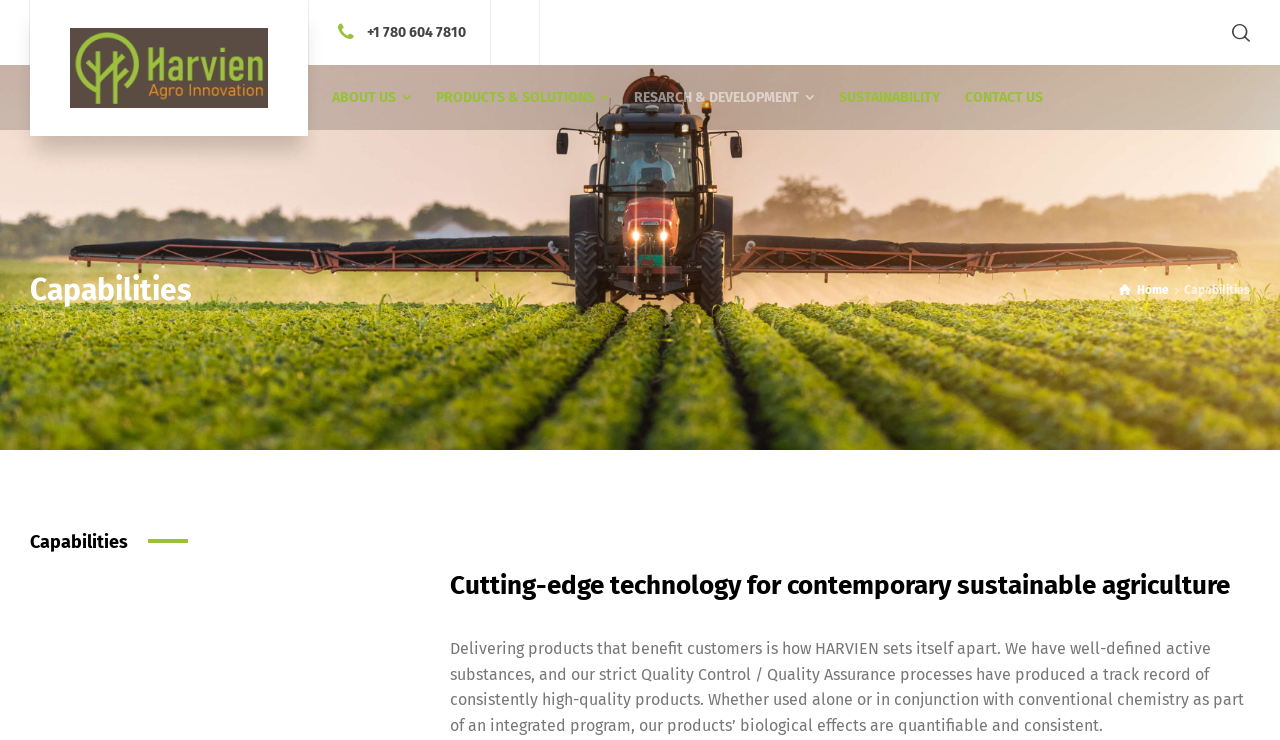Refer to the image and answer the question with as much detail as possible: How many main sections are there?

There are four main sections on the webpage, which are 'PRODUCTS & SOLUTIONS', 'RESEARCH & DEVELOPMENT', 'SUSTAINABILITY', and 'CONTACT US', each represented as a link.